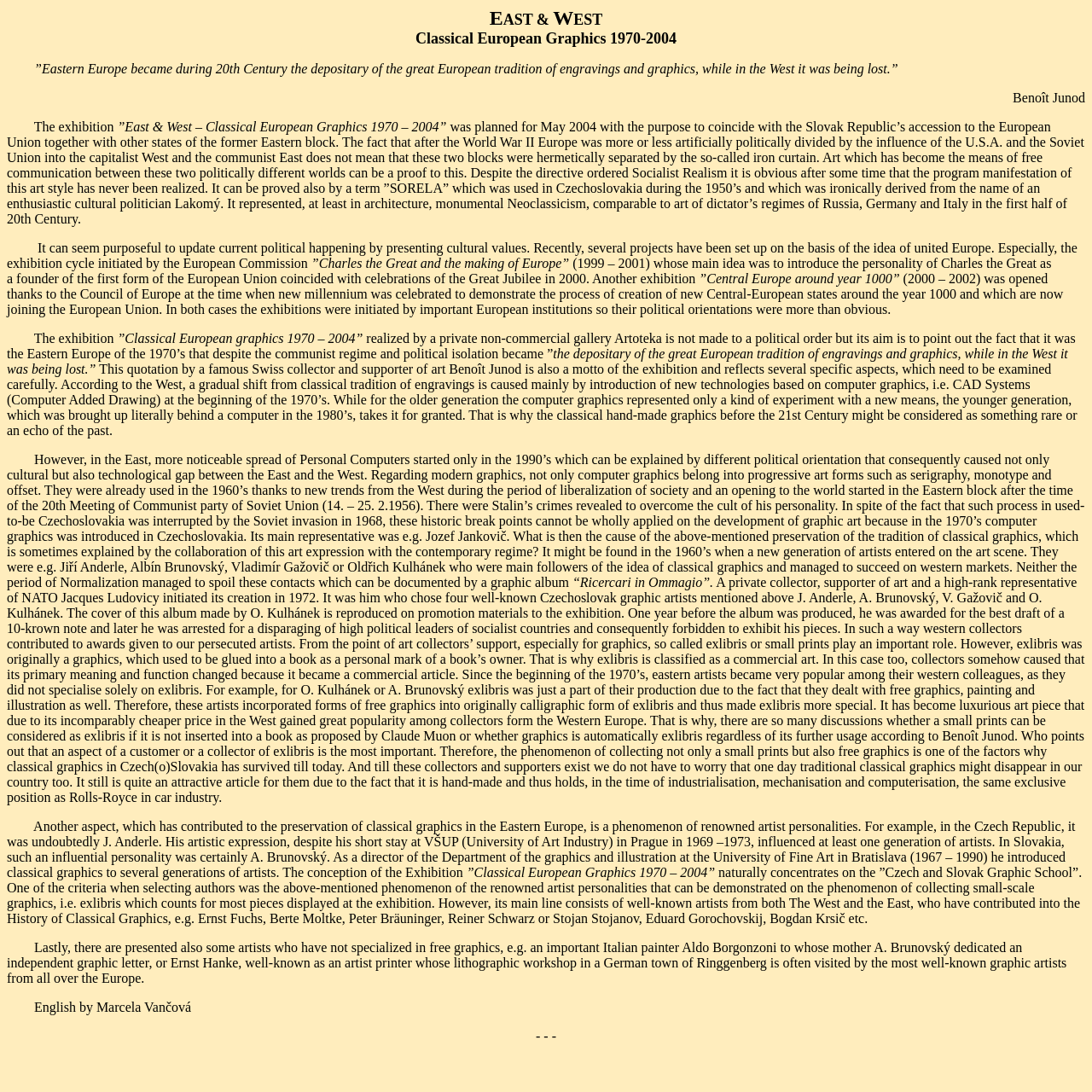Who is the famous Swiss collector and supporter of art?
Using the image, respond with a single word or phrase.

Benoît Junod